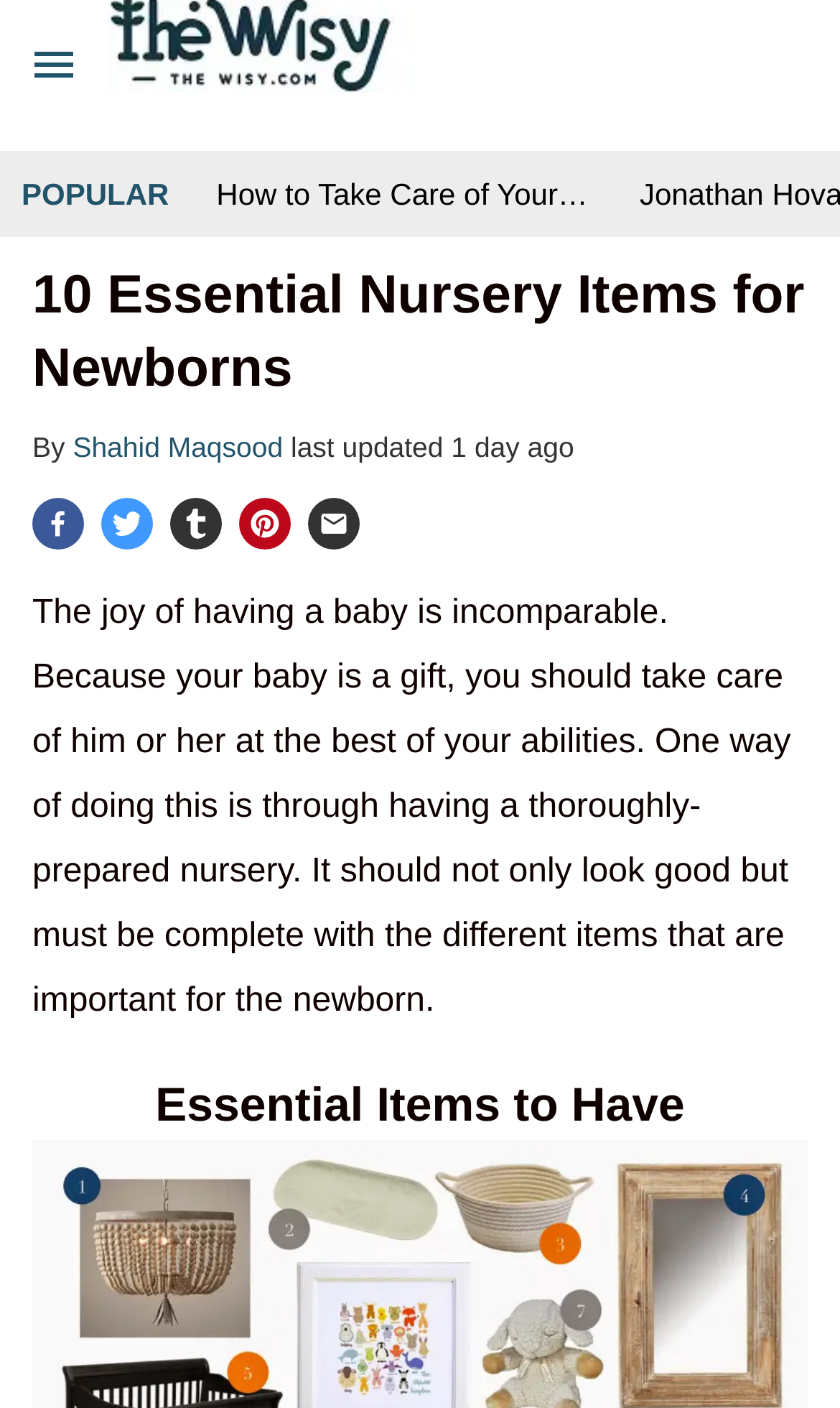Find the bounding box of the element with the following description: "aria-label="Menu Button" title="Menu Button"". The coordinates must be four float numbers between 0 and 1, formatted as [left, top, right, bottom].

[0.0, 0.0, 0.128, 0.092]